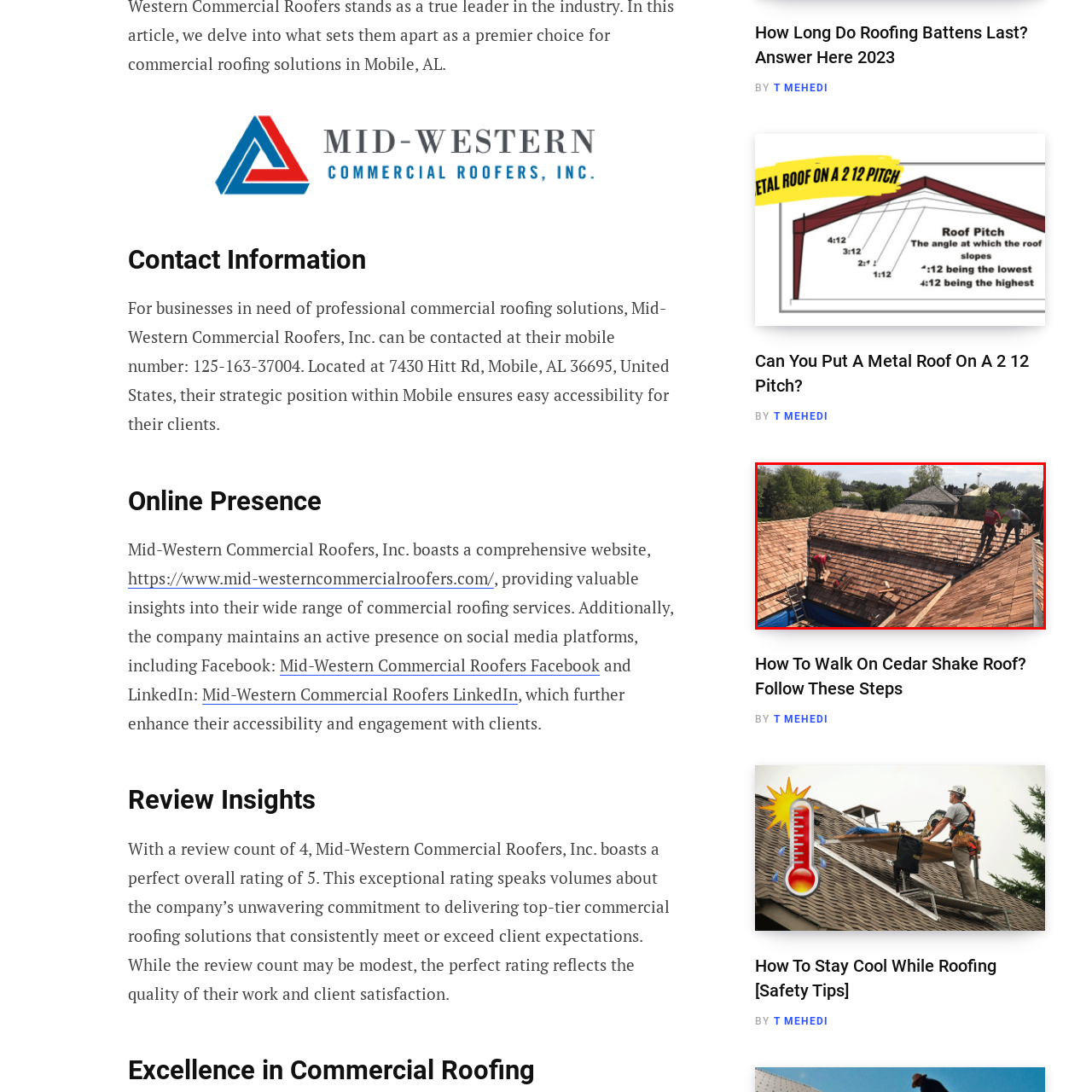Write a thorough description of the contents of the image marked by the red outline.

The image captures a bustling scene of a roofing project in progress, showcasing two workers actively engaged on a sloped cedar shake roof. One worker, positioned on the left, is focused on installing new shingles, while the other, on the right, appears to be assessing the work. Both individuals are equipped with safety gear, emphasizing their commitment to safety and professionalism. The background features a lush, green landscape, highlighting the residential setting of the project, likely located in a suburban neighborhood. This skilled labor reflects the services offered by Mid-Western Commercial Roofers, Inc., a company dedicated to delivering high-quality roofing solutions tailored to commercial needs. The image encapsulates both the craftsmanship involved in roofing and the attention to detail that ensures the longevity and durability of the structures being worked on.